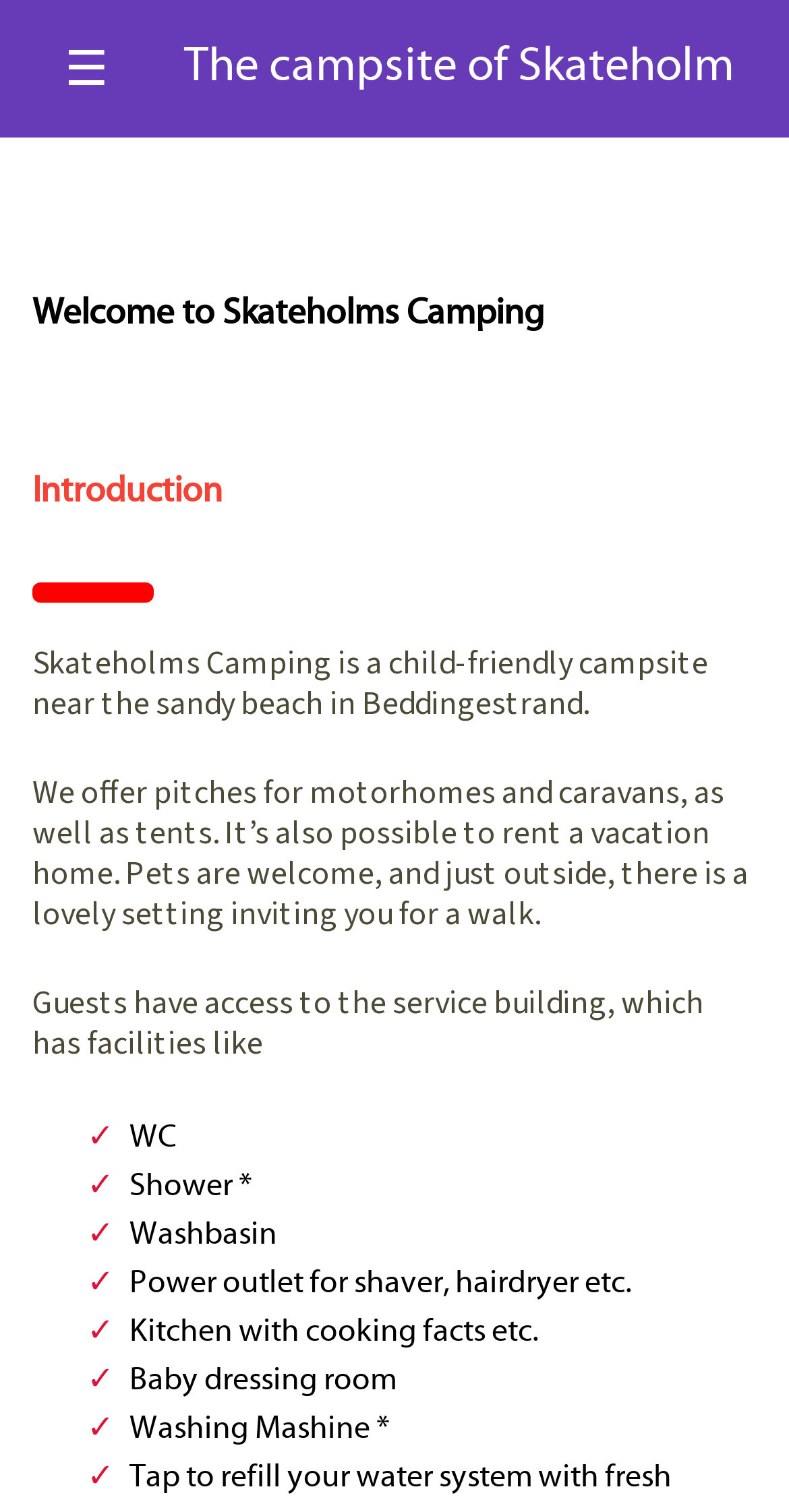What facilities are available in the service building?
Please answer the question with as much detail and depth as you can.

The webpage lists the facilities available in the service building, which include WC, Shower, Washbasin, Power outlet for shaver, hairdryer etc., Kitchen with cooking facts etc., Baby dressing room, and Washing Mashine.